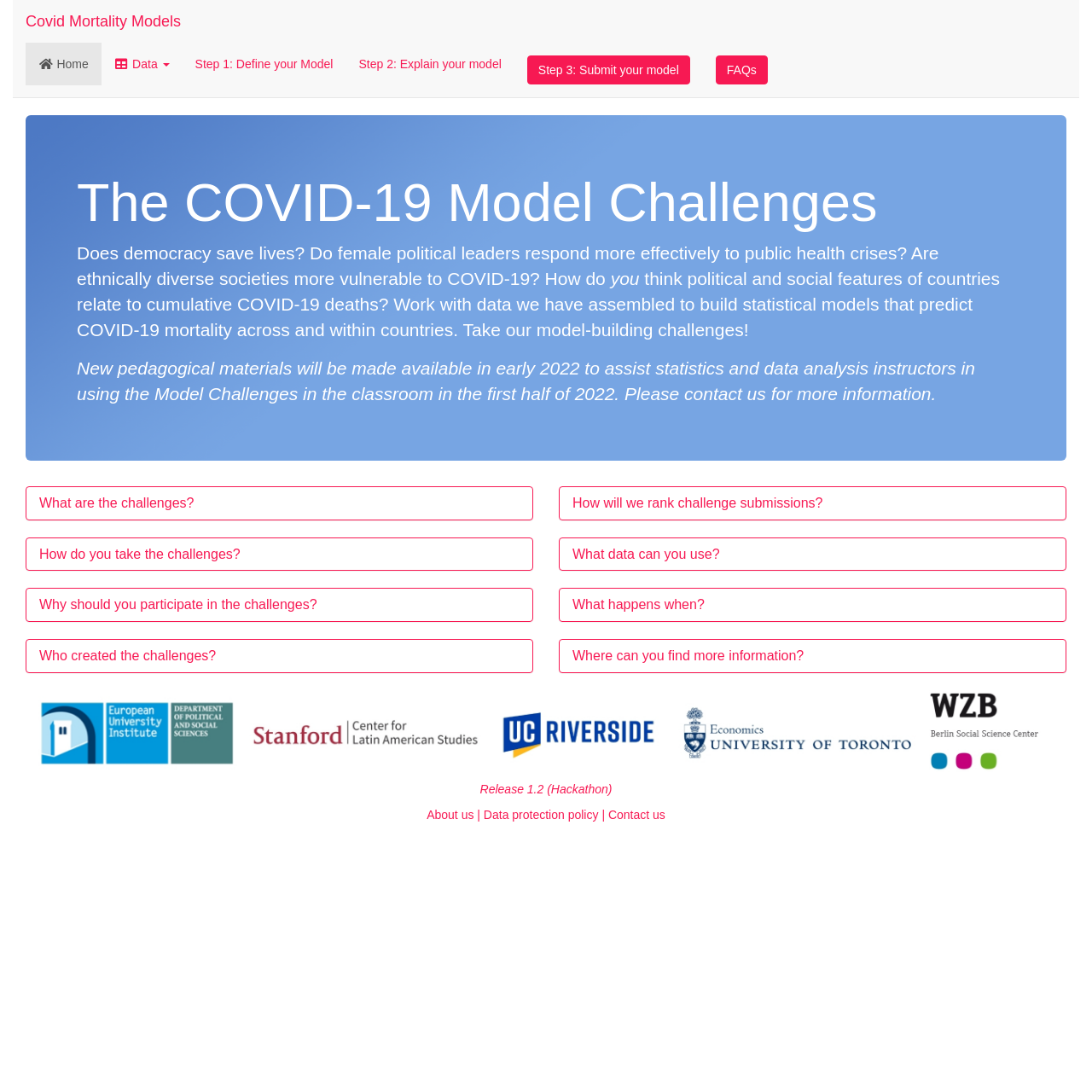Kindly determine the bounding box coordinates for the area that needs to be clicked to execute this instruction: "Submit your model".

[0.483, 0.051, 0.632, 0.077]